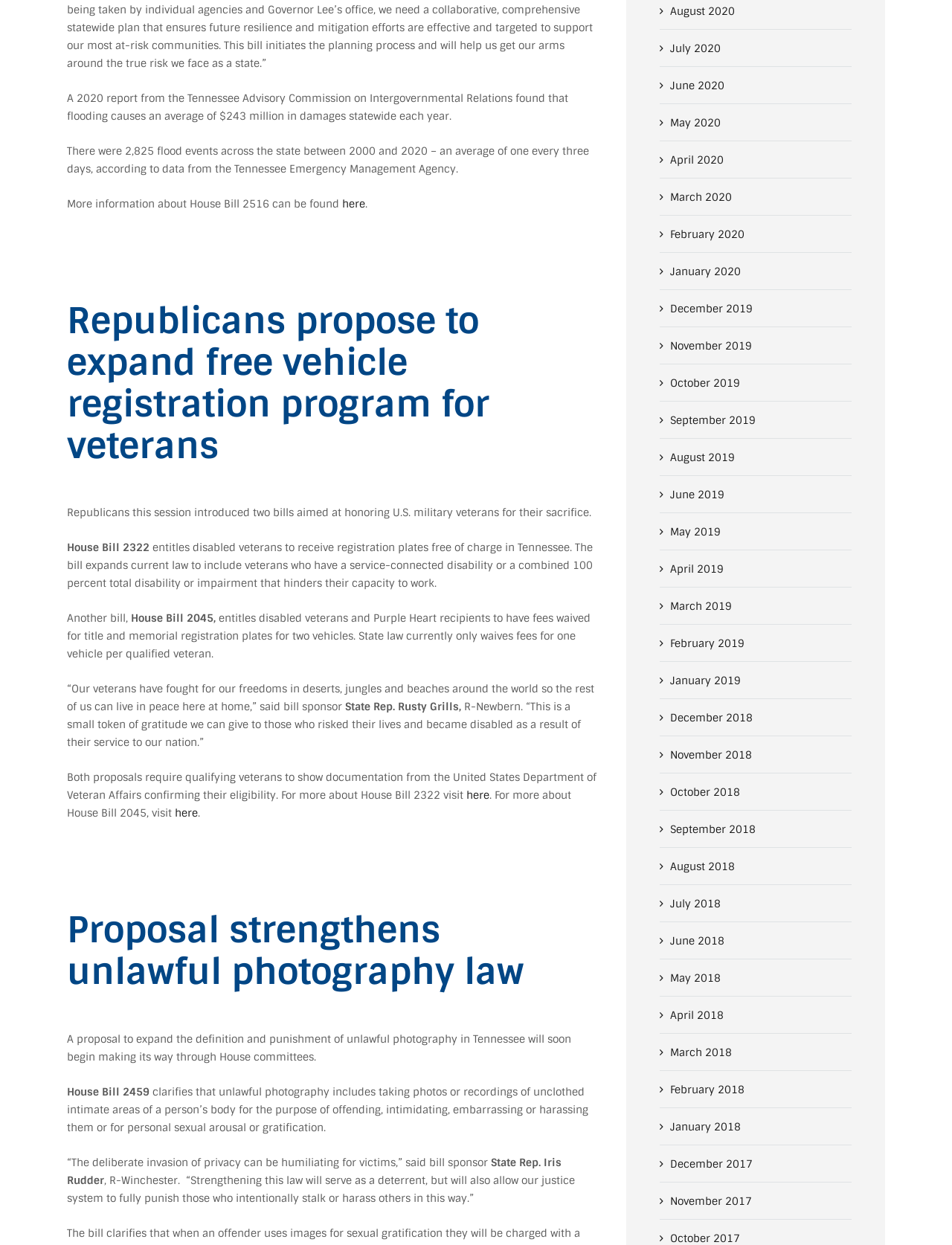Using details from the image, please answer the following question comprehensively:
What is the punishment for unlawful photography in Tennessee according to House Bill 2459?

The text clarifies that House Bill 2459 strengthens the definition of unlawful photography, but it does not specify the punishment for such an offense.